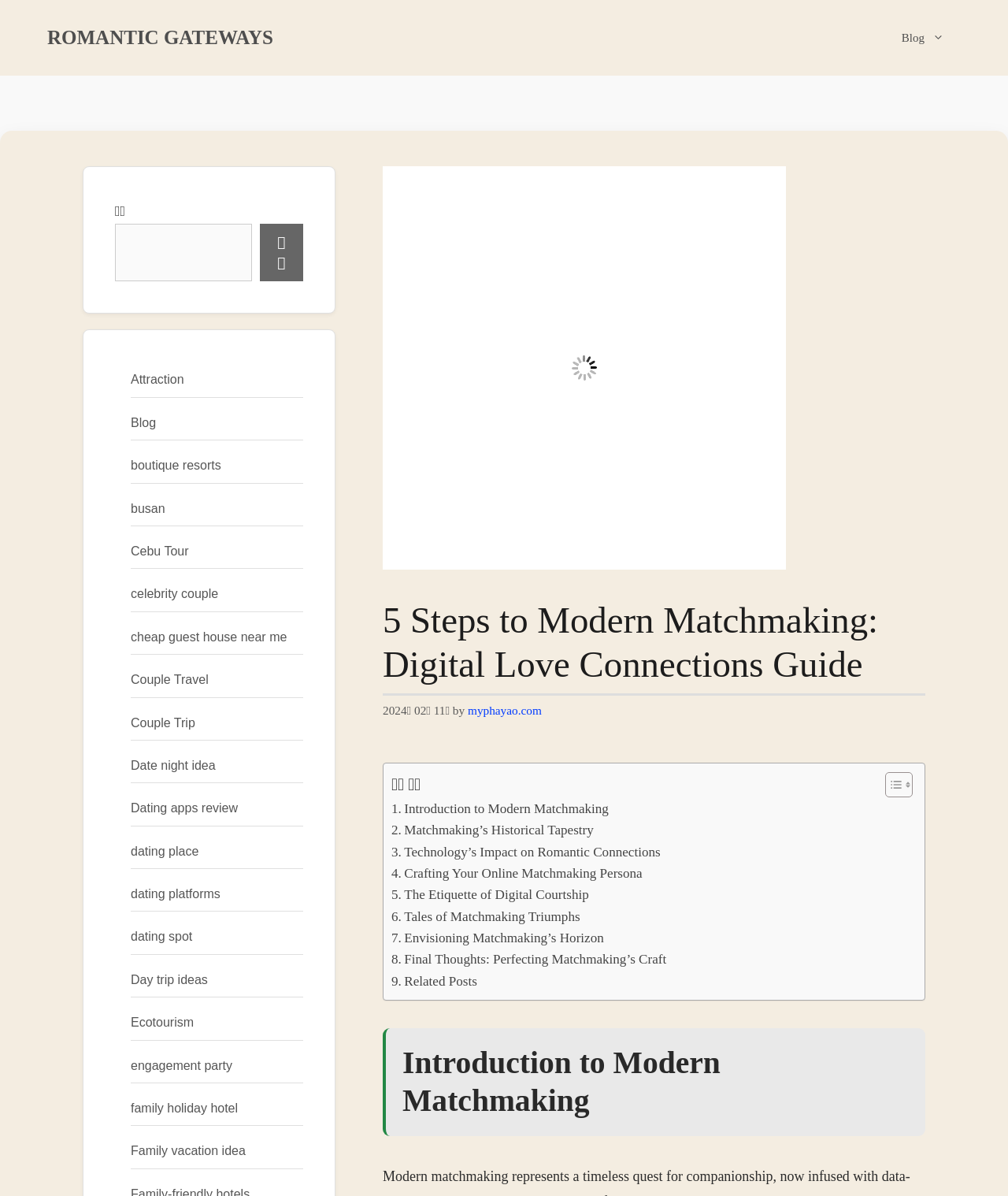Find the bounding box coordinates of the clickable region needed to perform the following instruction: "Click the 'ROMANTIC GATEWAYS' link". The coordinates should be provided as four float numbers between 0 and 1, i.e., [left, top, right, bottom].

[0.047, 0.022, 0.271, 0.04]